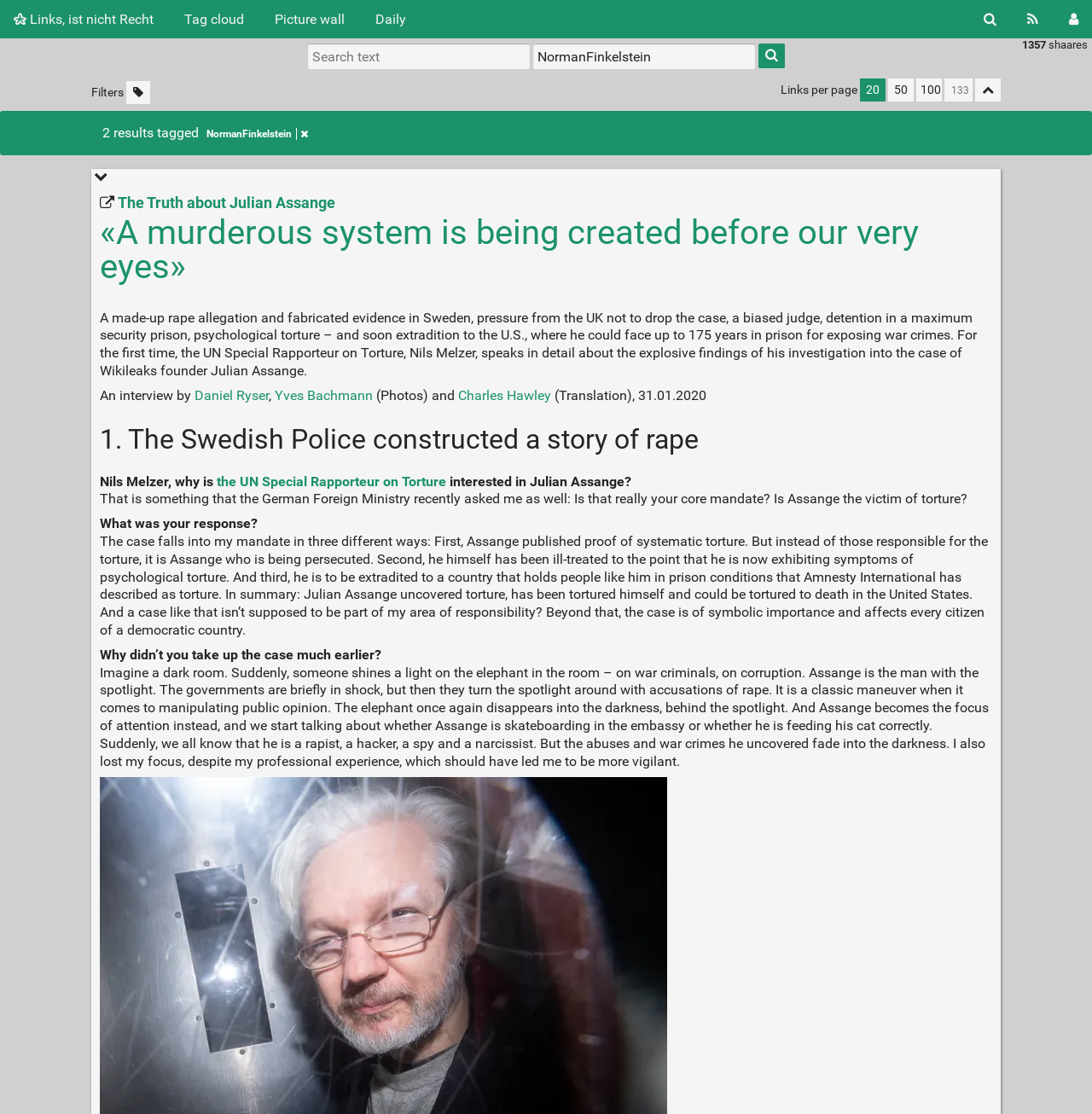Using the format (top-left x, top-left y, bottom-right x, bottom-right y), provide the bounding box coordinates for the described UI element. All values should be floating point numbers between 0 and 1: 877-503-5667

None